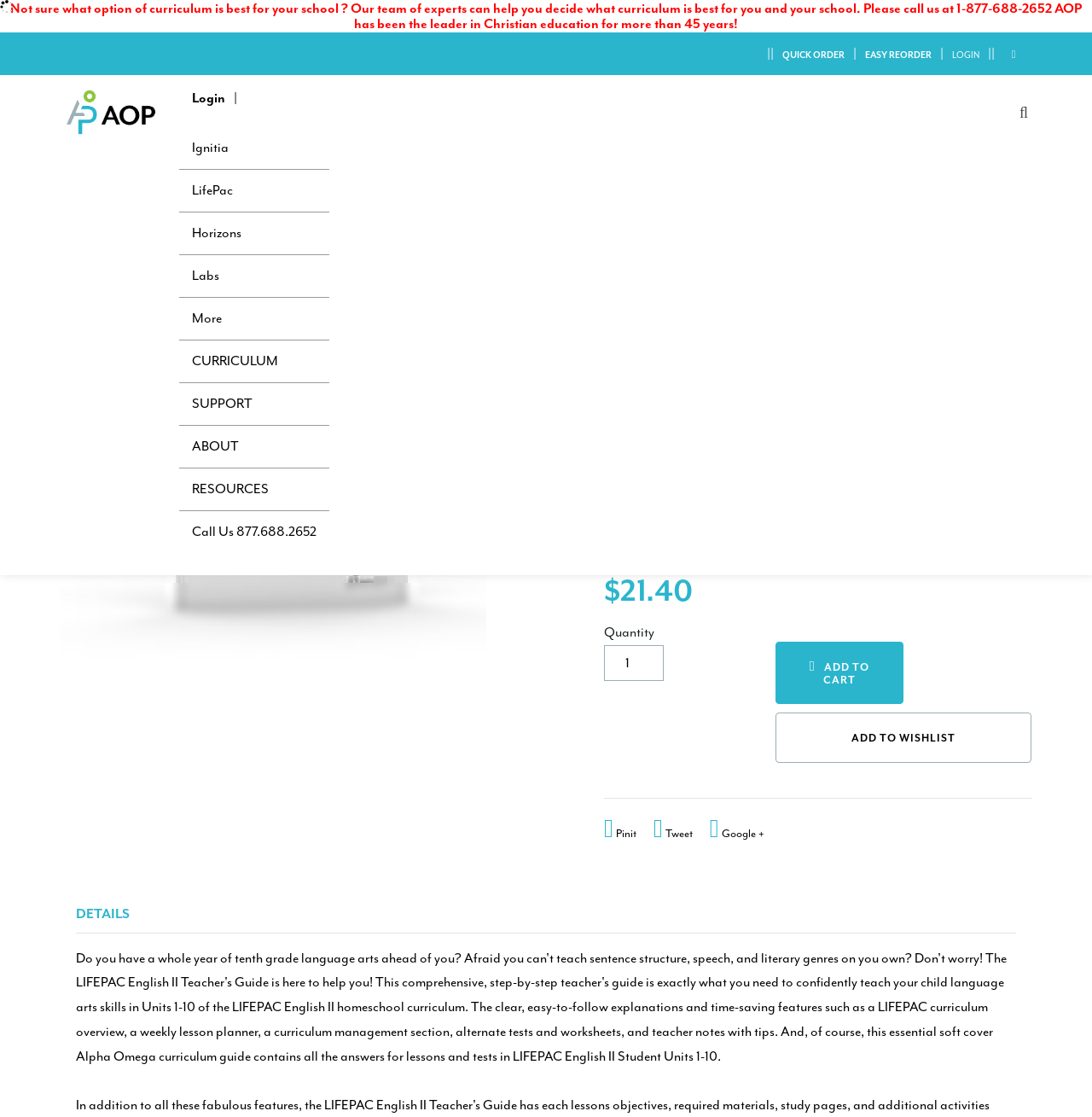Identify the bounding box coordinates for the UI element described as: "Call Us 877.688.2652". The coordinates should be provided as four floats between 0 and 1: [left, top, right, bottom].

[0.731, 0.119, 0.863, 0.161]